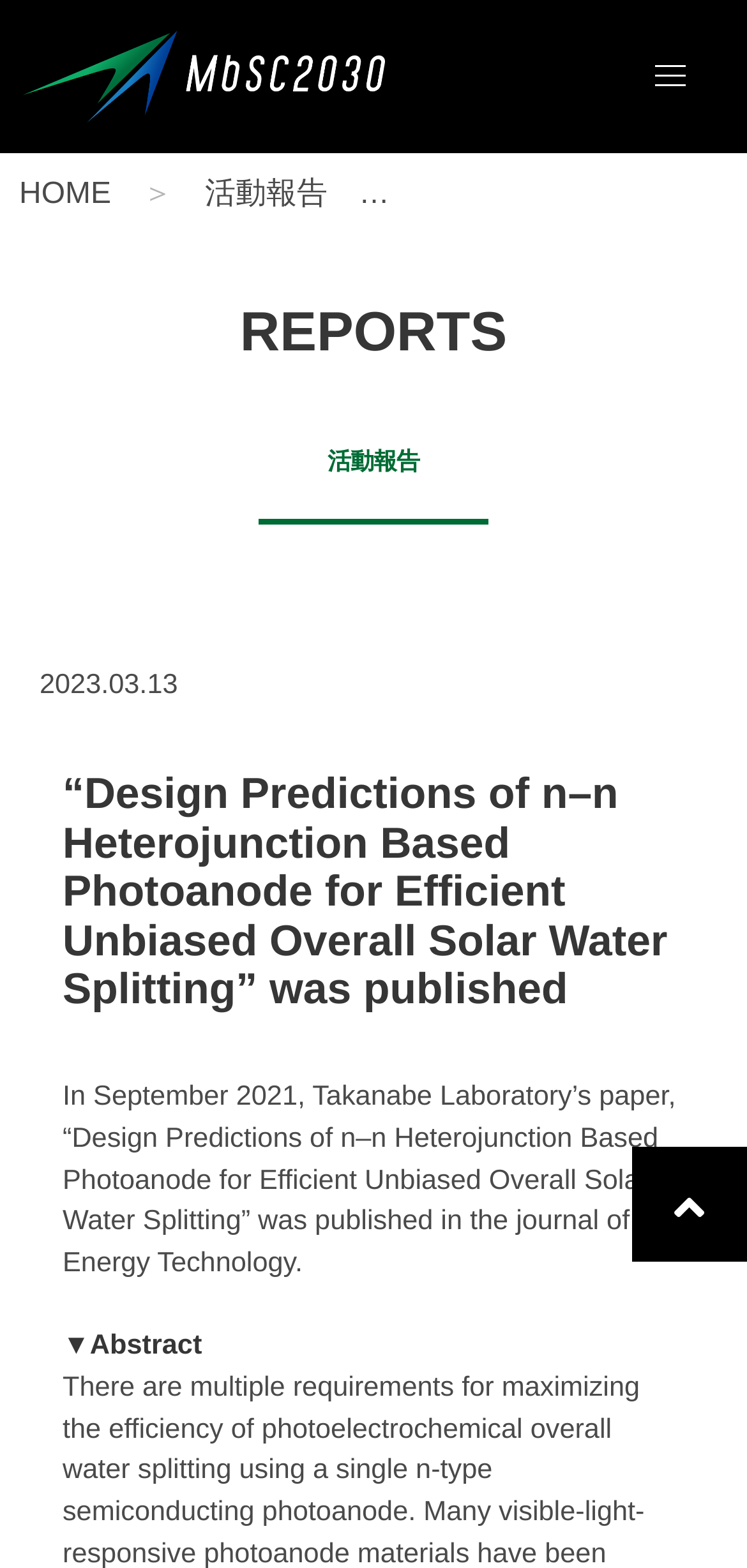What is the date mentioned in the report?
Kindly offer a comprehensive and detailed response to the question.

The date 2023.03.13 is mentioned in a StaticText element with a bounding box coordinate of [0.053, 0.428, 0.238, 0.447], indicating that it is a specific date related to the report.